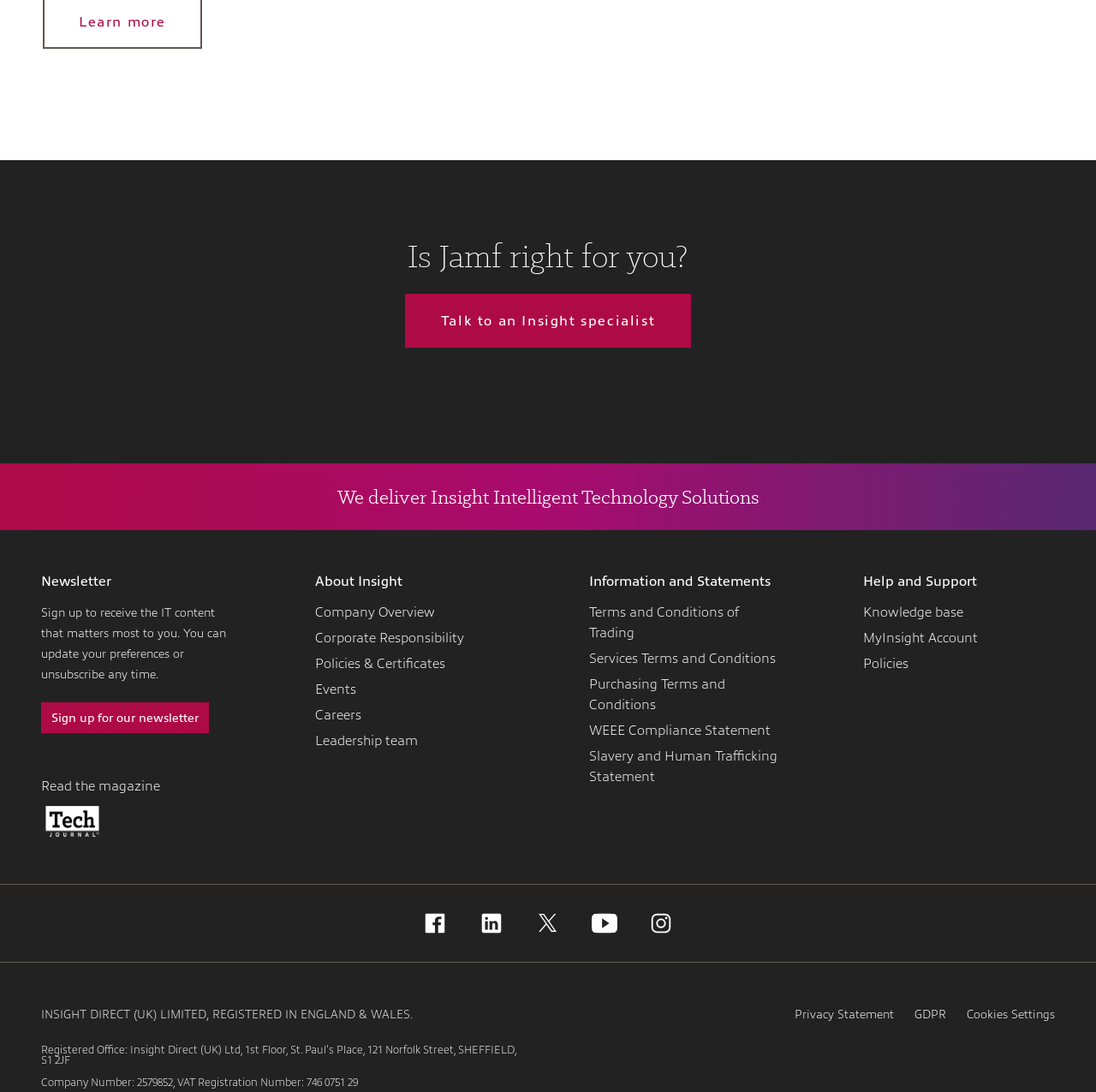Based on the element description: "Twitter", identify the UI element and provide its bounding box coordinates. Use four float numbers between 0 and 1, [left, top, right, bottom].

[0.479, 0.829, 0.521, 0.862]